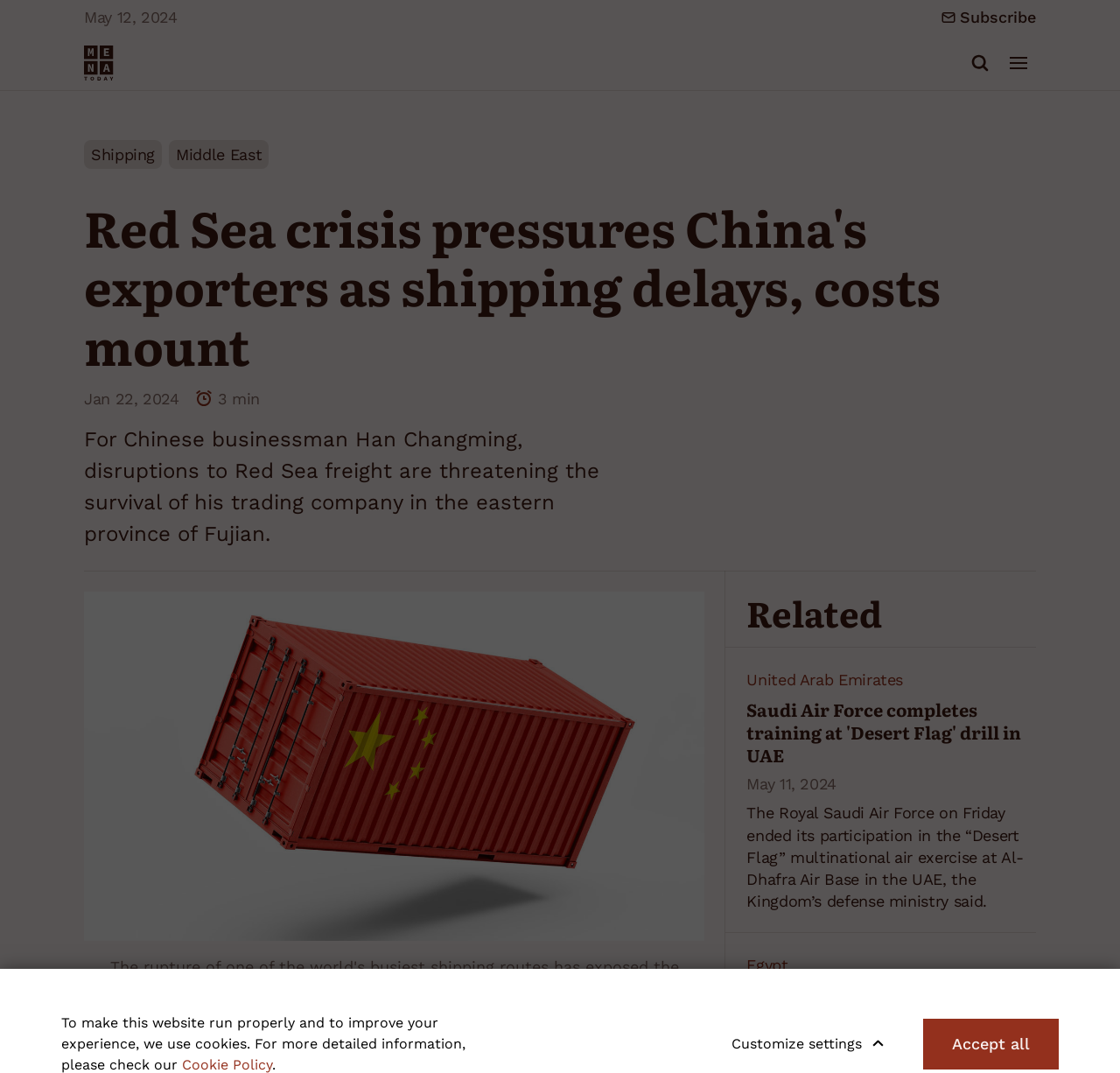What is the purpose of the cookies on this website? Observe the screenshot and provide a one-word or short phrase answer.

To improve user experience